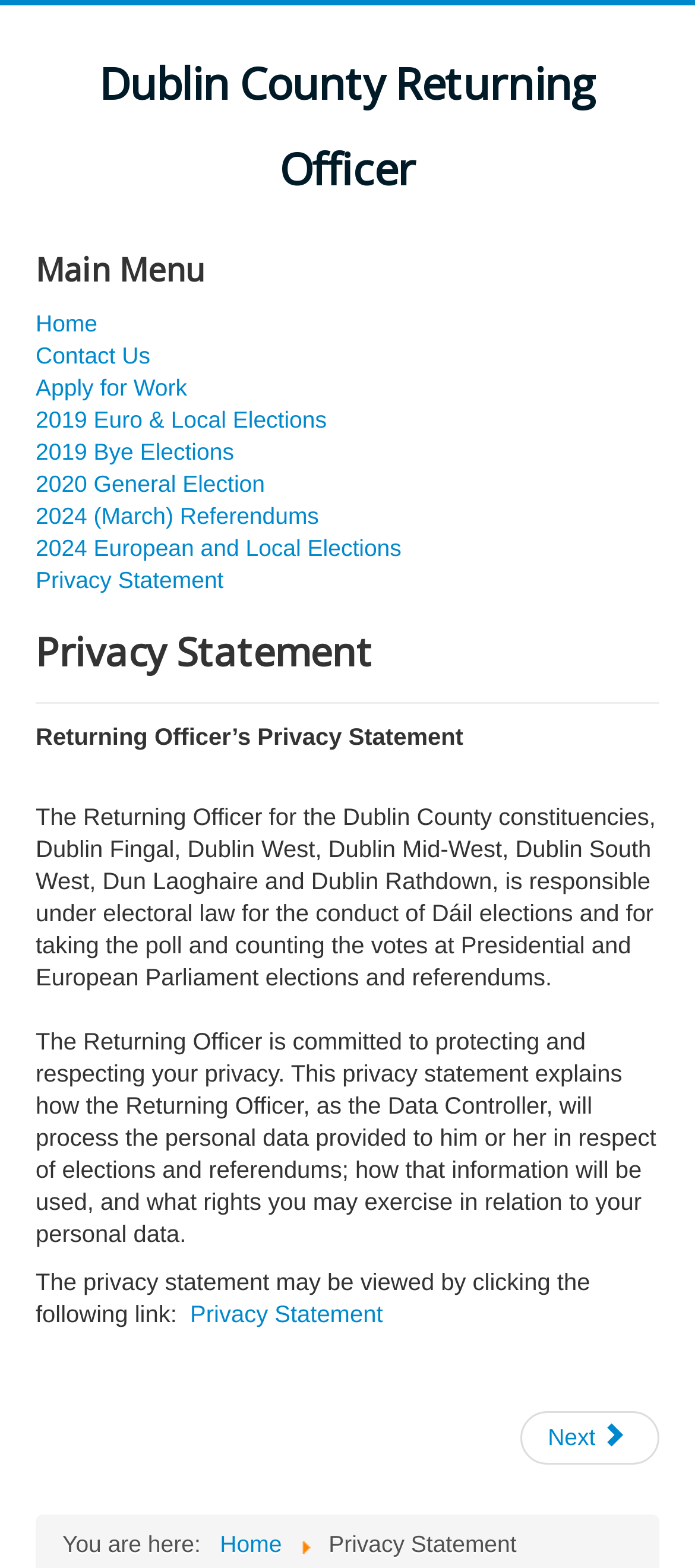Using the details from the image, please elaborate on the following question: What is the next article after the privacy statement?

The link 'Next article: Information for Candidates' is provided at the bottom of the webpage, indicating that the next article after the privacy statement is related to information for candidates.